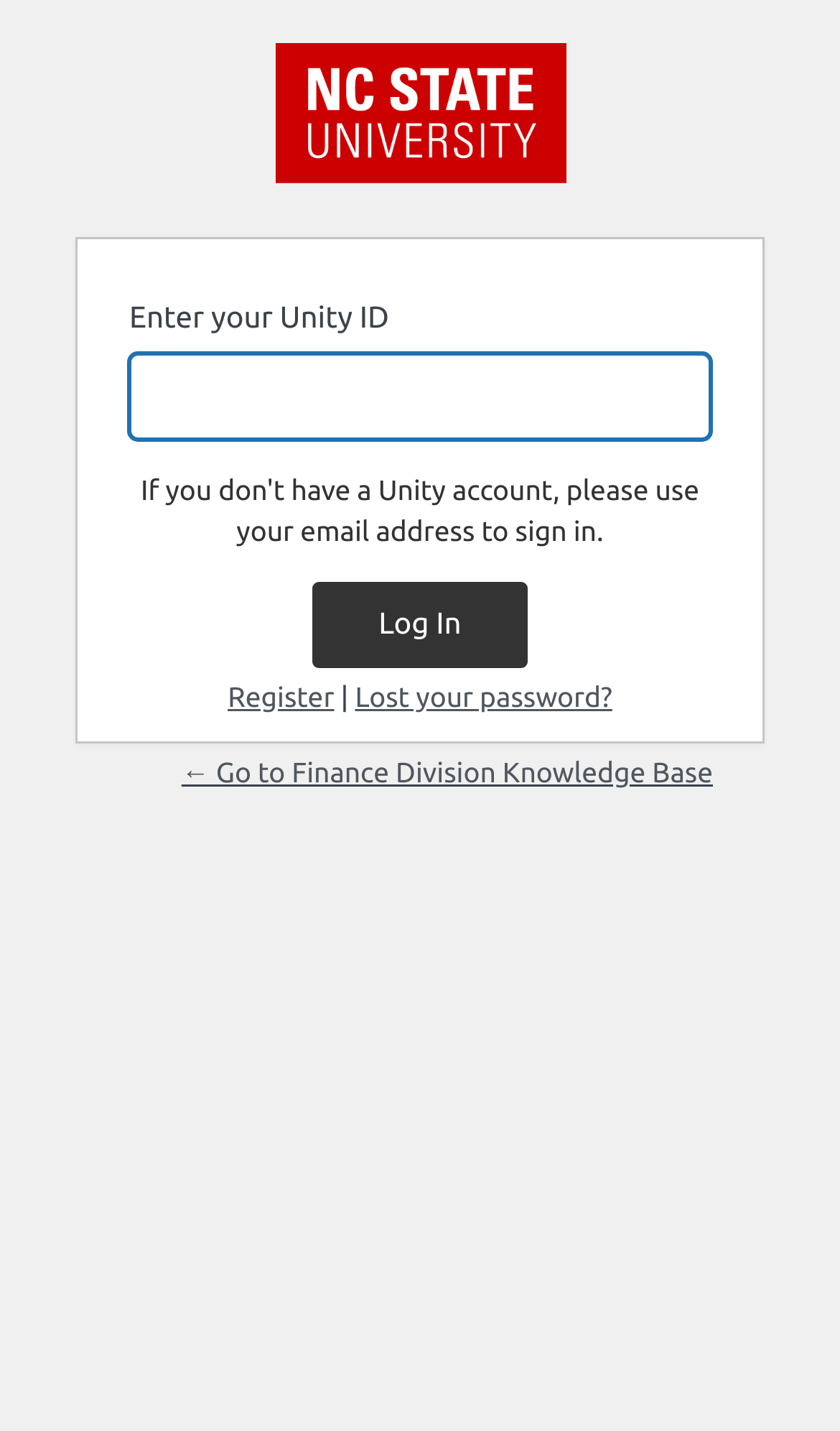Generate a thorough caption detailing the webpage content.

The webpage is a login page for the Finance Division Knowledge Base at NC State University. At the top, there is a heading with the university's name, accompanied by a link to the university's website. 

Below the heading, there is a text "Enter your Unity ID" followed by a text box where users can input their Unity ID. The text box is currently focused, indicating that it is ready for user input.

To the right of the text box, there is a "Log In" button. Below the text box, there are three links: "Register", "Lost your password?", and "← Go to Finance Division Knowledge Base". The "Register" link is separated from the "Lost your password?" link by a vertical bar.